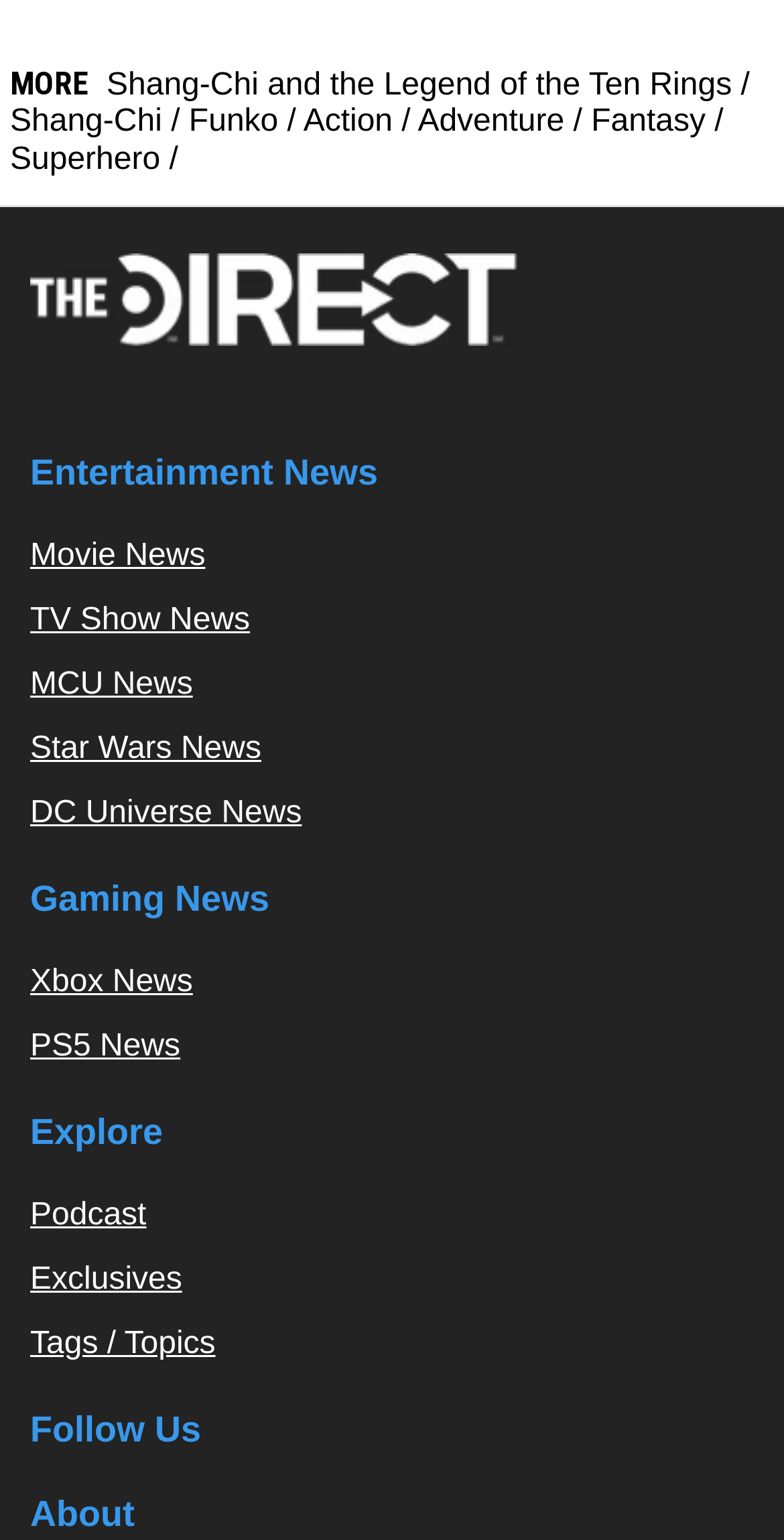Please identify the bounding box coordinates of the element I need to click to follow this instruction: "Follow on Twitter".

[0.833, 0.963, 0.91, 0.989]